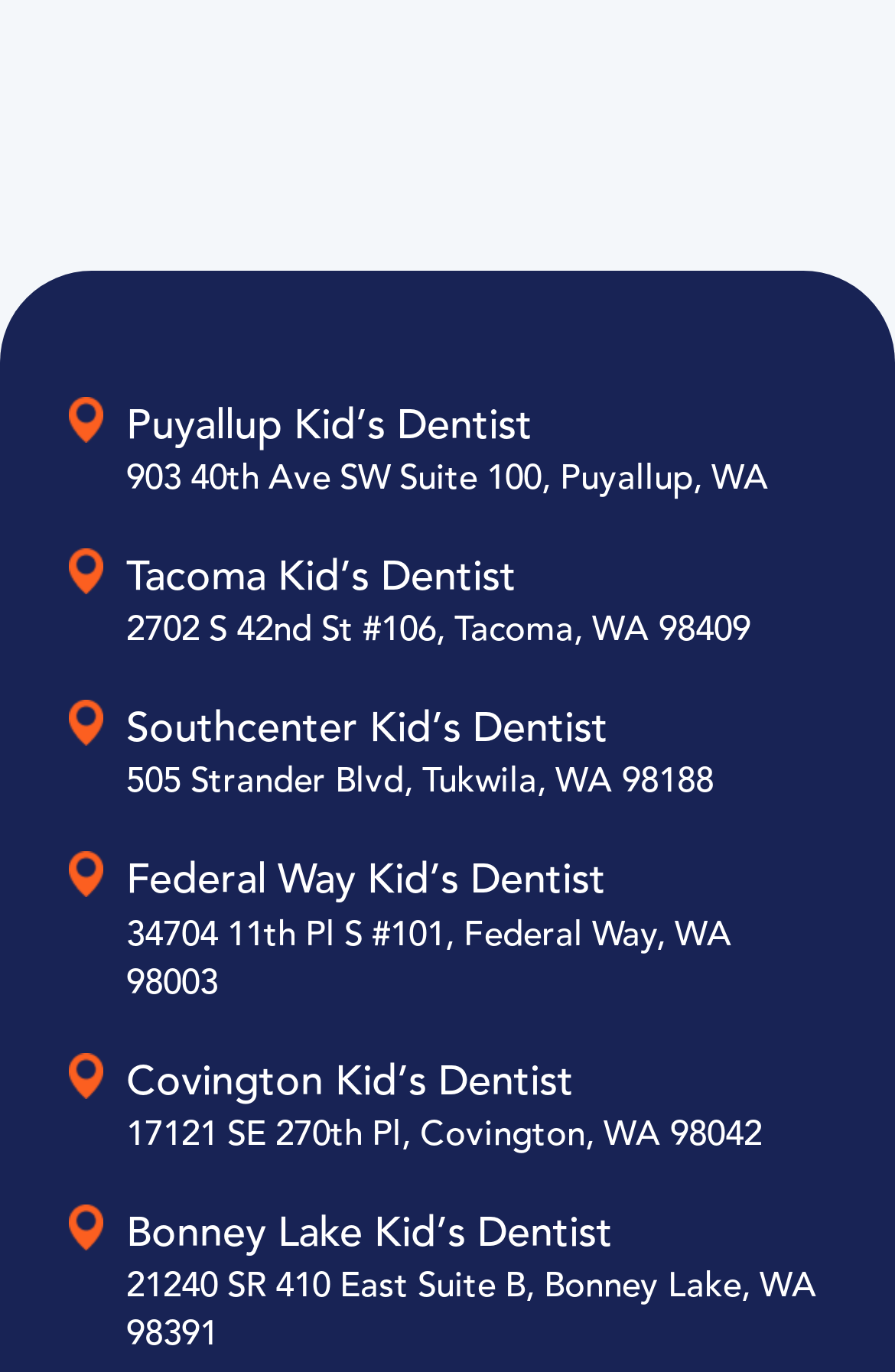What is the state of the last location?
Based on the screenshot, provide a one-word or short-phrase response.

WA